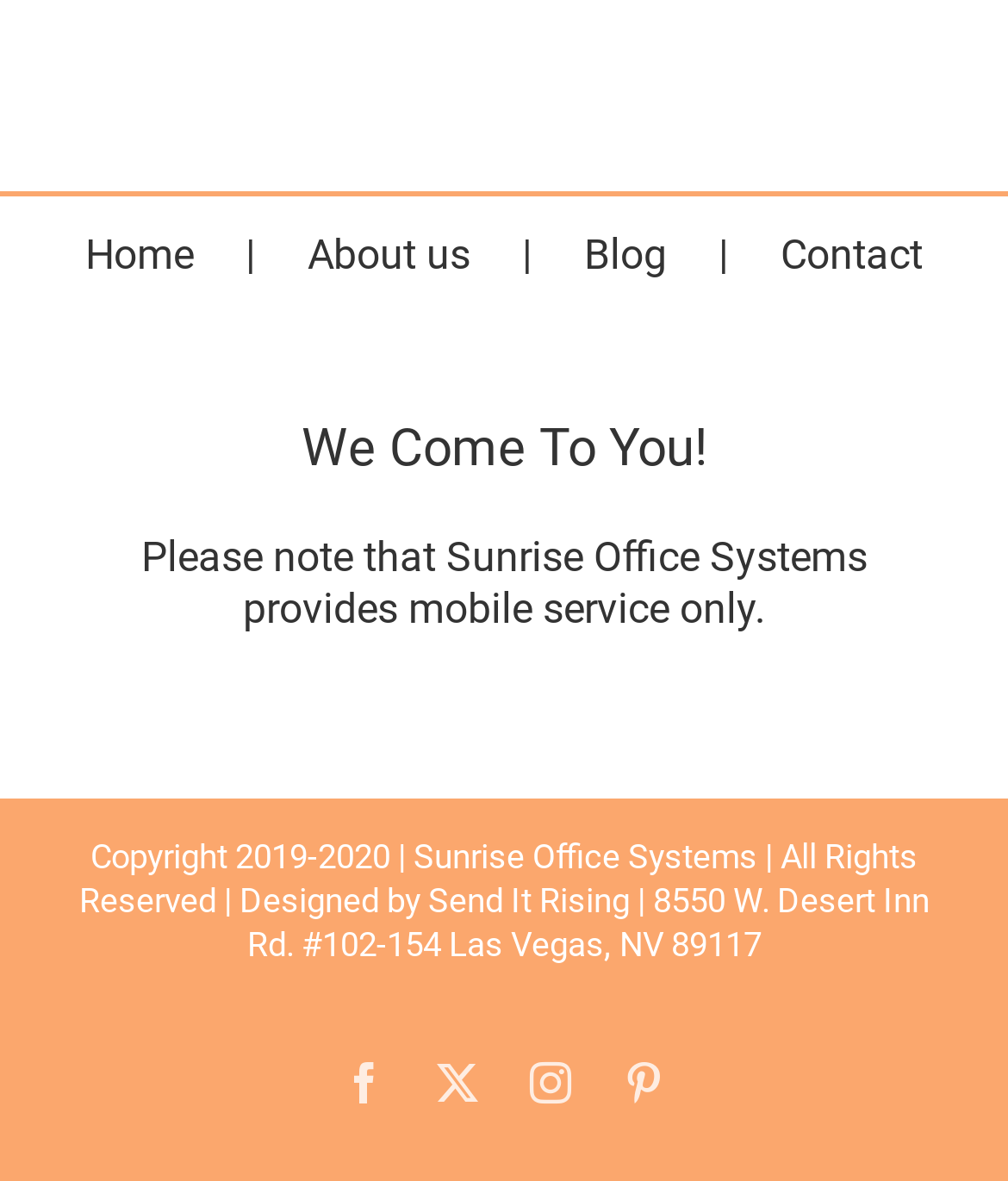Identify the bounding box coordinates of the section to be clicked to complete the task described by the following instruction: "Read the blog". The coordinates should be four float numbers between 0 and 1, formatted as [left, top, right, bottom].

[0.579, 0.194, 0.774, 0.24]